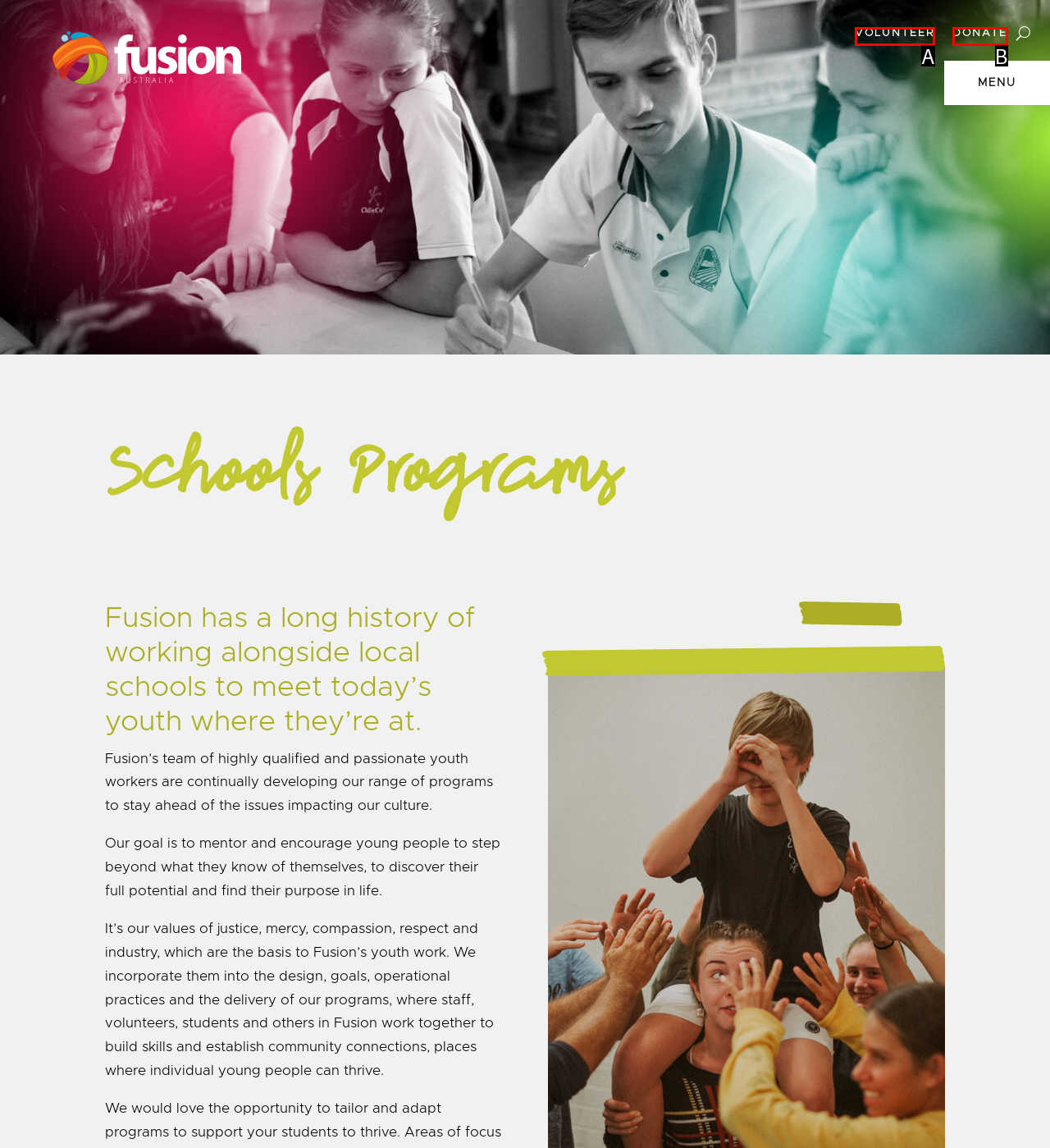Select the correct option based on the description: Strelets Forum
Answer directly with the option’s letter.

None